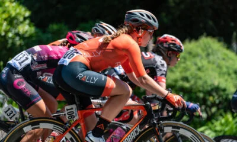Please provide a brief answer to the question using only one word or phrase: 
What type of bicycle is the cyclist using?

Modern